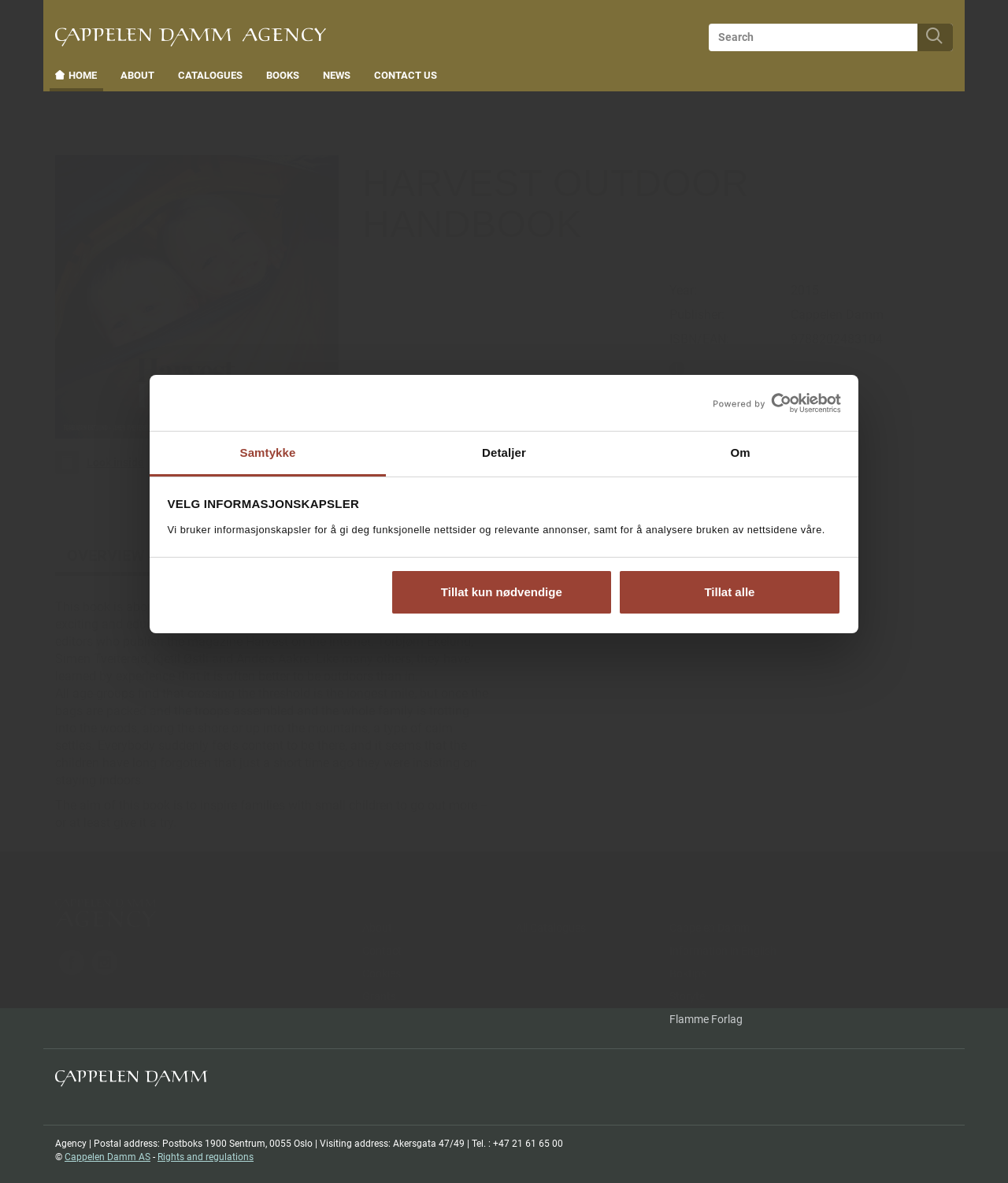Who is the publisher of the book?
Utilize the image to construct a detailed and well-explained answer.

I found the publisher by looking at the table layout where it says 'Publisher:' and the corresponding value is 'Cappelen Damm'.